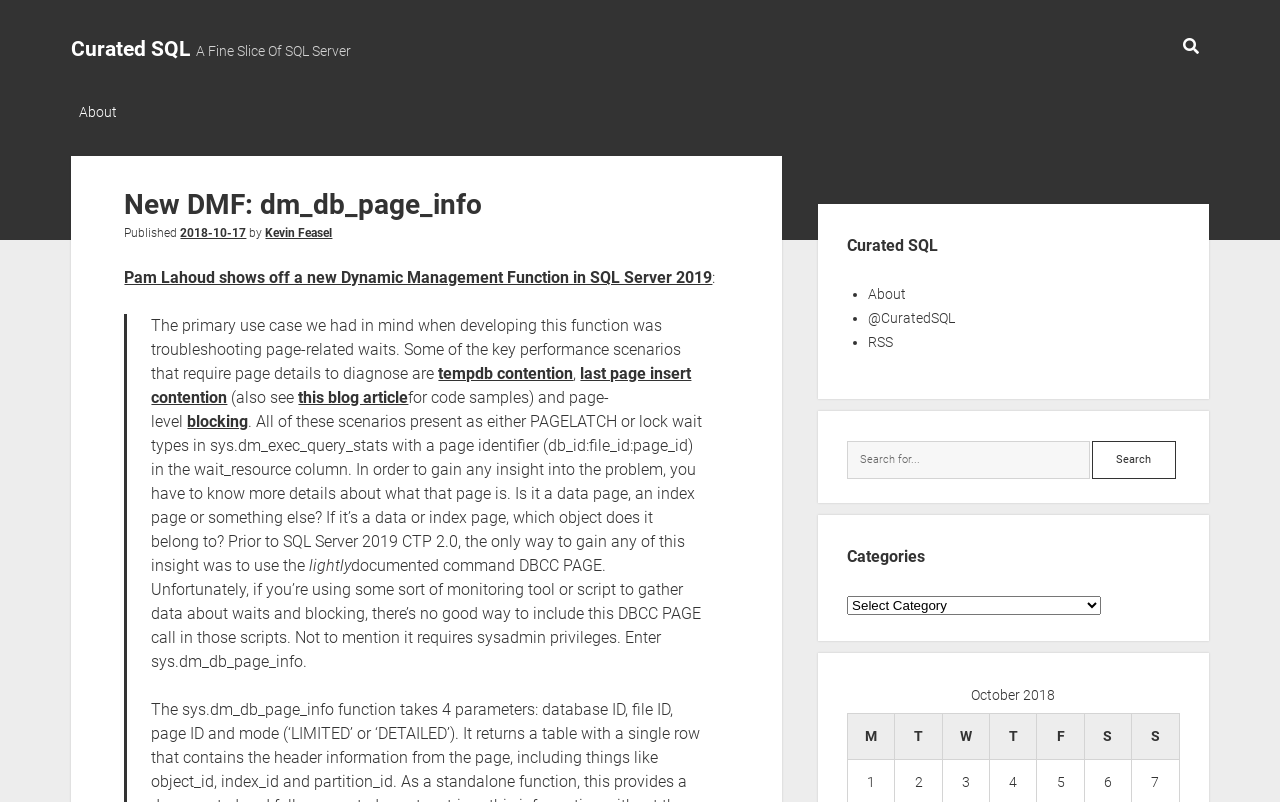Identify the bounding box coordinates for the region of the element that should be clicked to carry out the instruction: "Search for something". The bounding box coordinates should be four float numbers between 0 and 1, i.e., [left, top, right, bottom].

[0.916, 0.036, 0.944, 0.082]